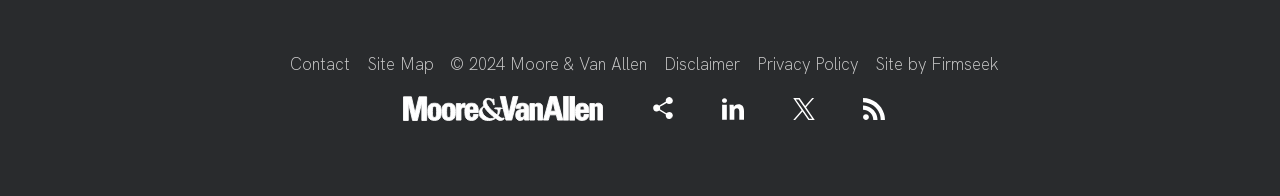Using the provided element description: "title="LinkedIn"", identify the bounding box coordinates. The coordinates should be four floats between 0 and 1 in the order [left, top, right, bottom].

[0.564, 0.49, 0.581, 0.612]